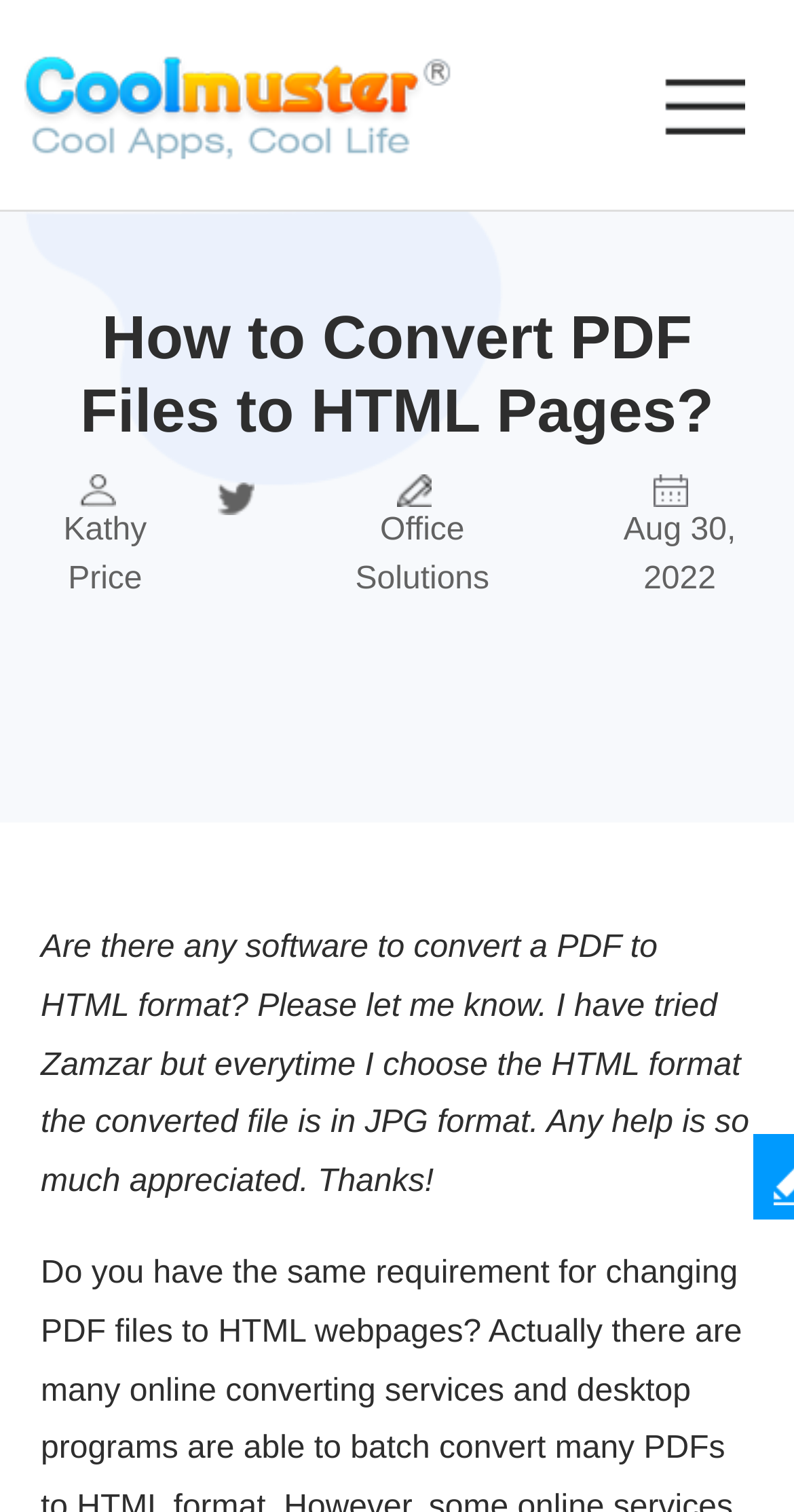Illustrate the webpage with a detailed description.

The webpage is about converting PDF files to HTML pages. At the top left, there is a link, and next to it, a button labeled "Toggle navigation". Below these elements, there is a large image that takes up most of the top section of the page. 

The main content of the webpage starts with a heading that reads "How to Convert PDF Files to HTML Pages?" located at the top center of the page. Below the heading, there are several images and links arranged horizontally. The first image is small and located at the left, followed by a link with a small icon, another image, and then a link labeled "Office Solutions". The last image in this row is located at the right. 

Below this row, there is a section with the author's name, "Kathy Price", and the date "Aug 30, 2022" at the right. The main article starts below this section, with a question from a user asking about software to convert PDF to HTML format, and describing their experience with Zamzar.